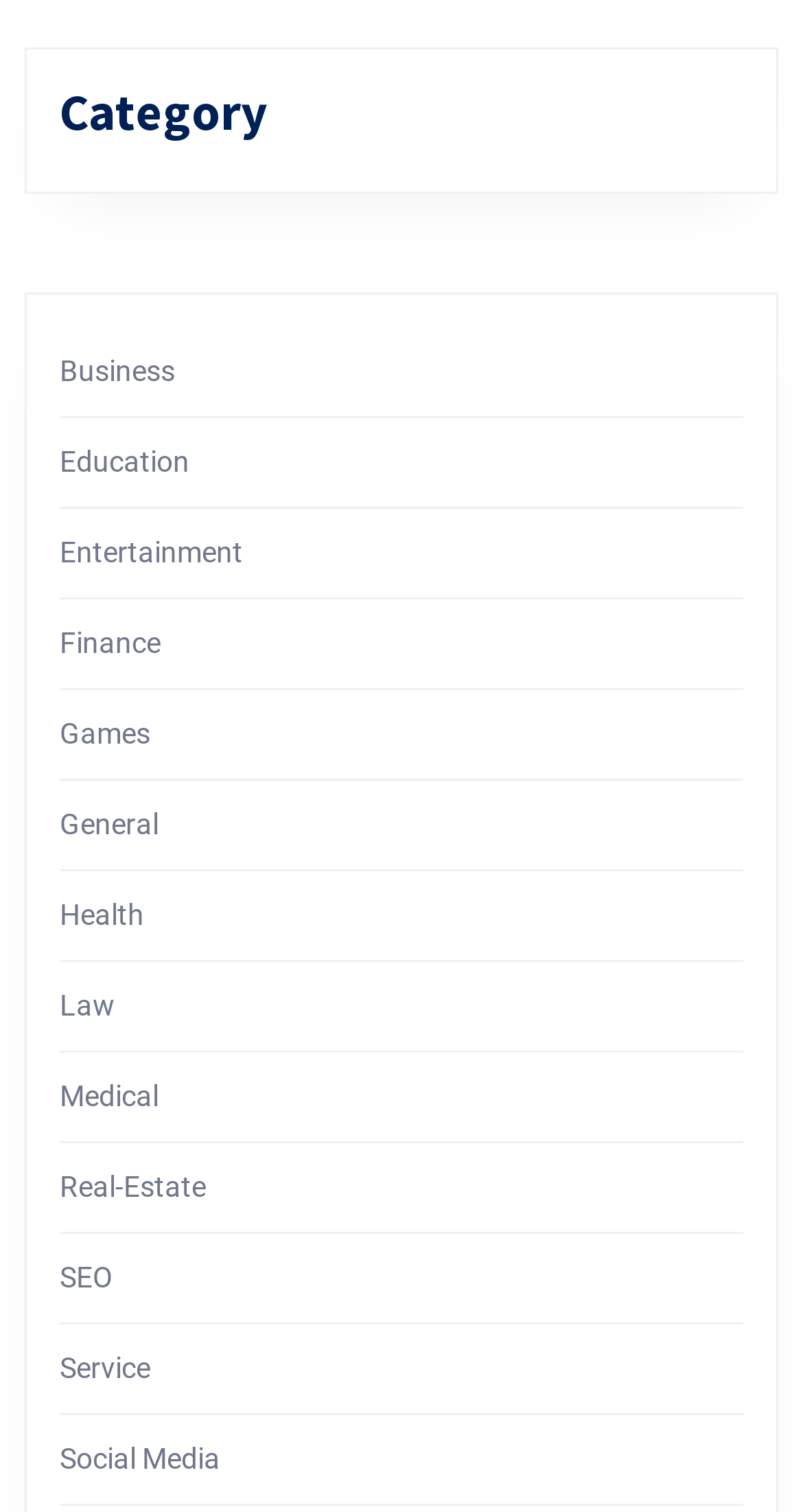Locate the bounding box coordinates of the segment that needs to be clicked to meet this instruction: "Go to Games section".

[0.074, 0.474, 0.187, 0.496]